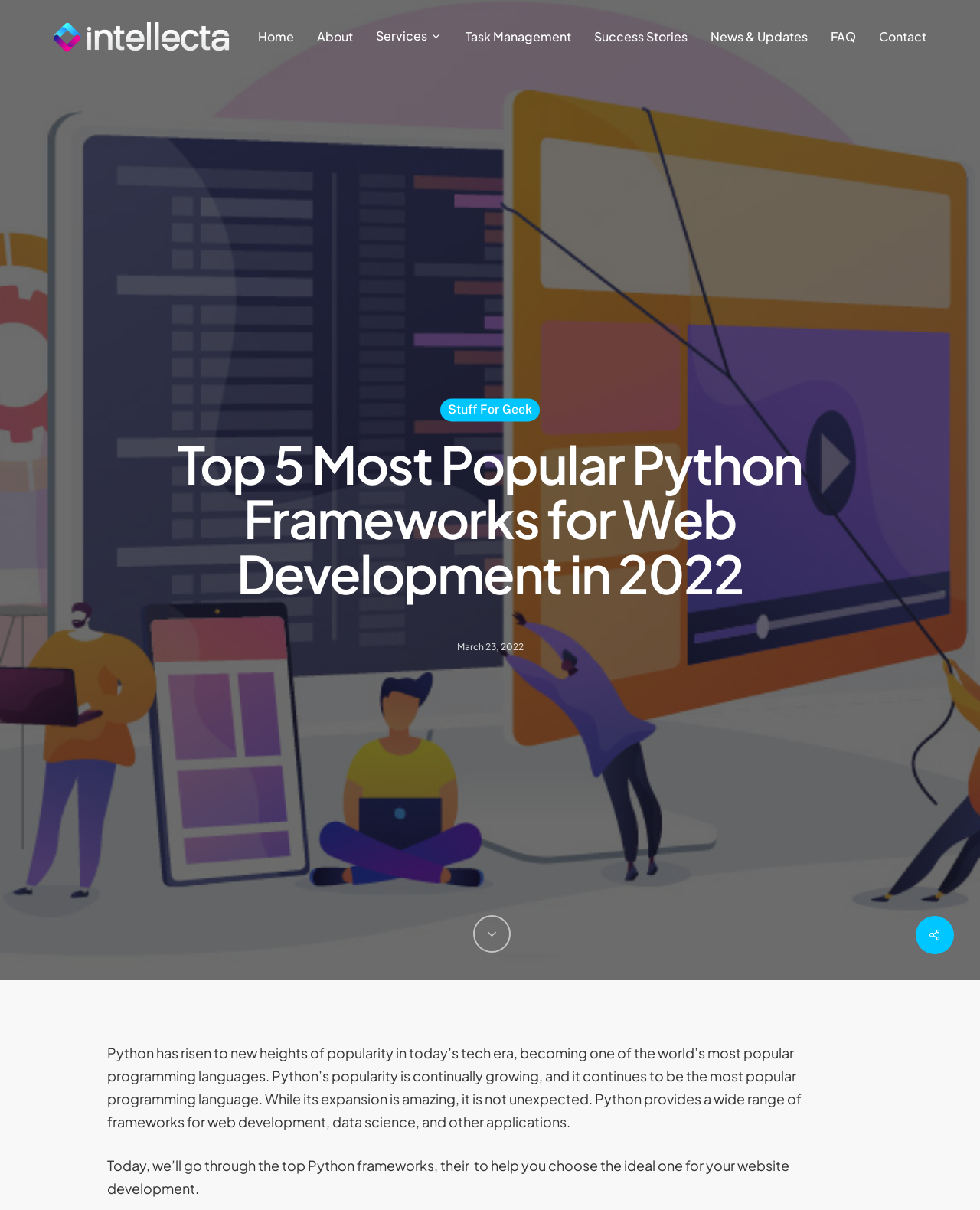Identify the bounding box coordinates of the area that should be clicked in order to complete the given instruction: "Read the disclaimer". The bounding box coordinates should be four float numbers between 0 and 1, i.e., [left, top, right, bottom].

None